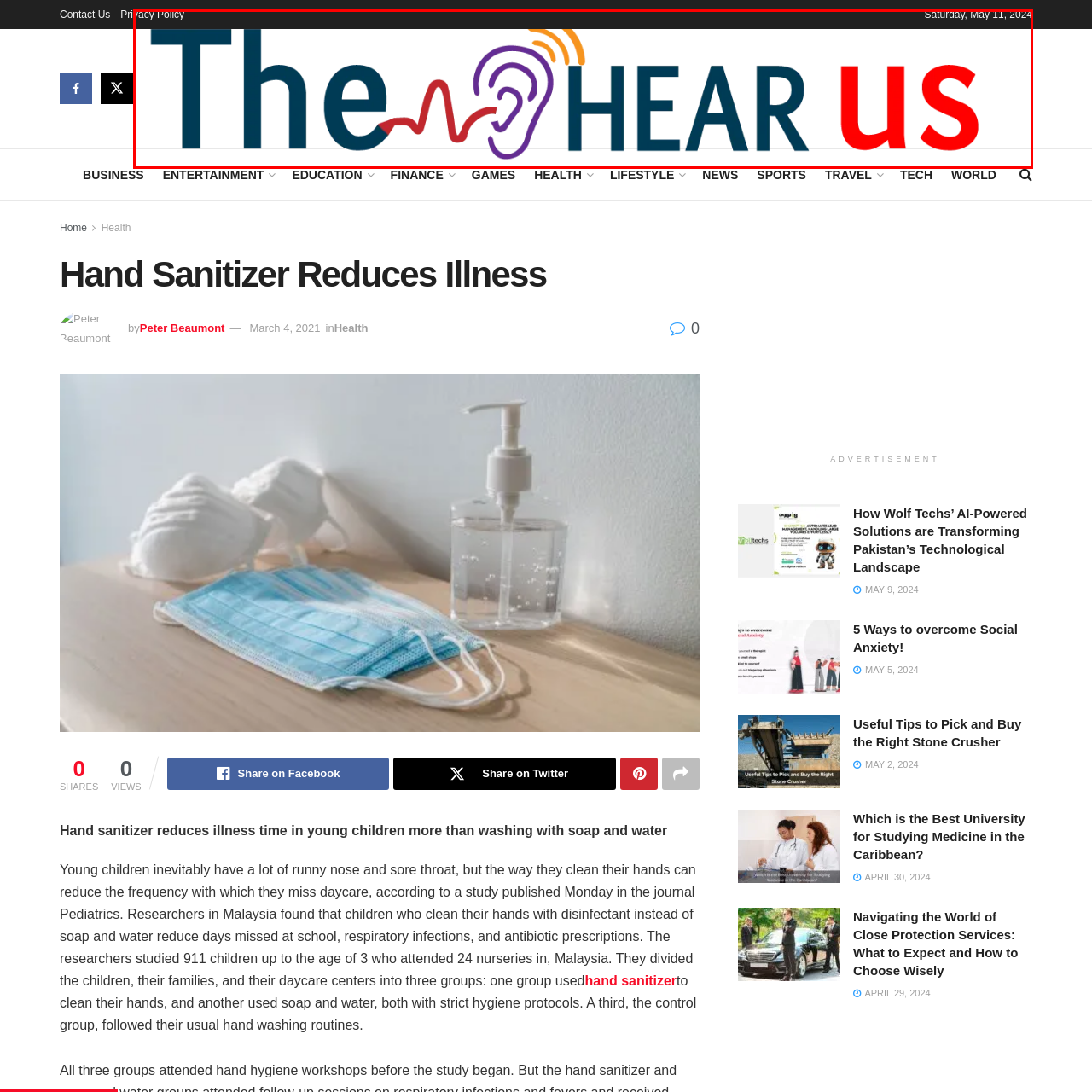Observe the content inside the red rectangle, What is integrated into the letters of the word 'Hear'? 
Give your answer in just one word or phrase.

An artistic ear illustration